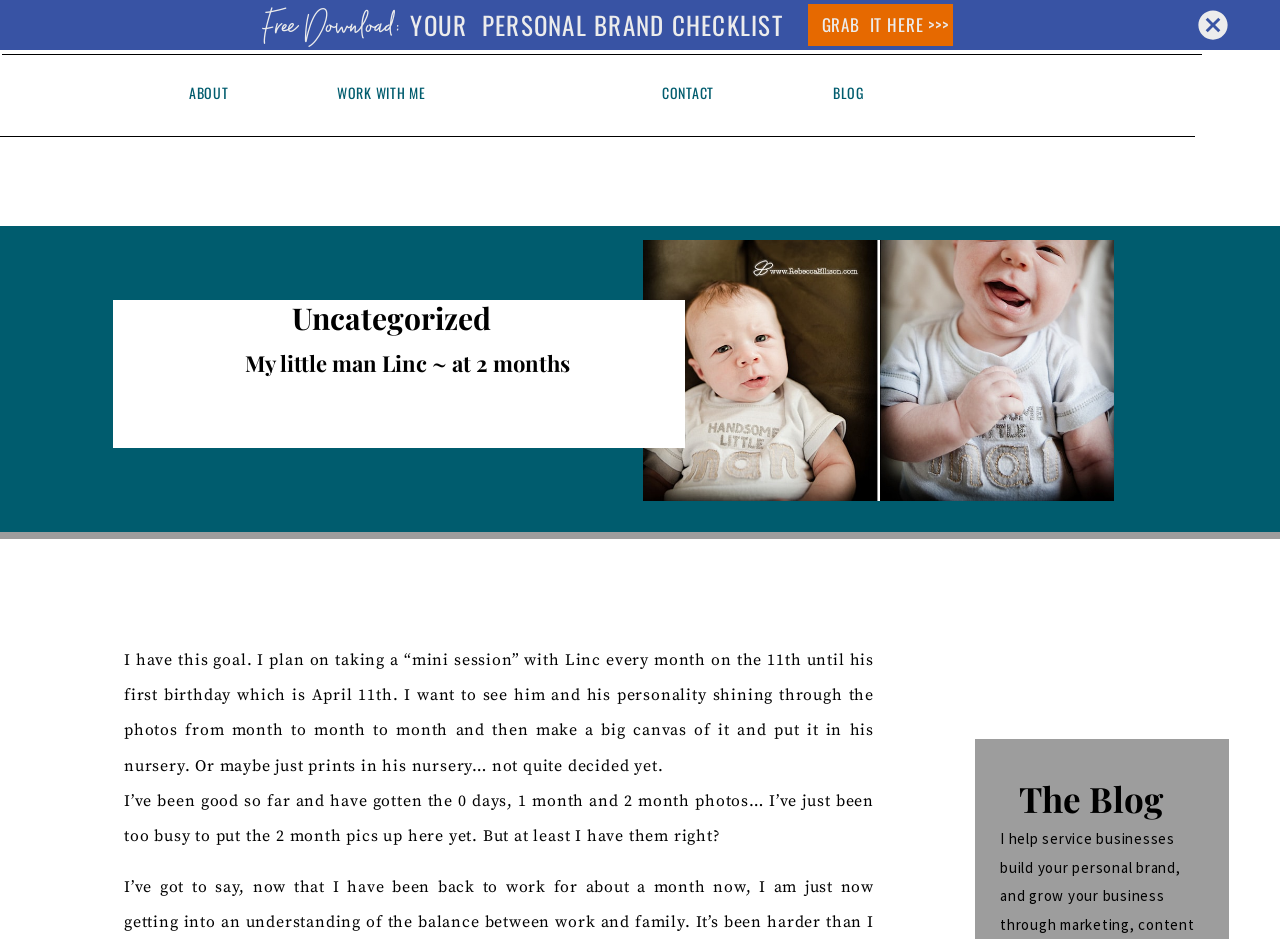Find the bounding box of the element with the following description: "work with me". The coordinates must be four float numbers between 0 and 1, formatted as [left, top, right, bottom].

[0.263, 0.087, 0.349, 0.118]